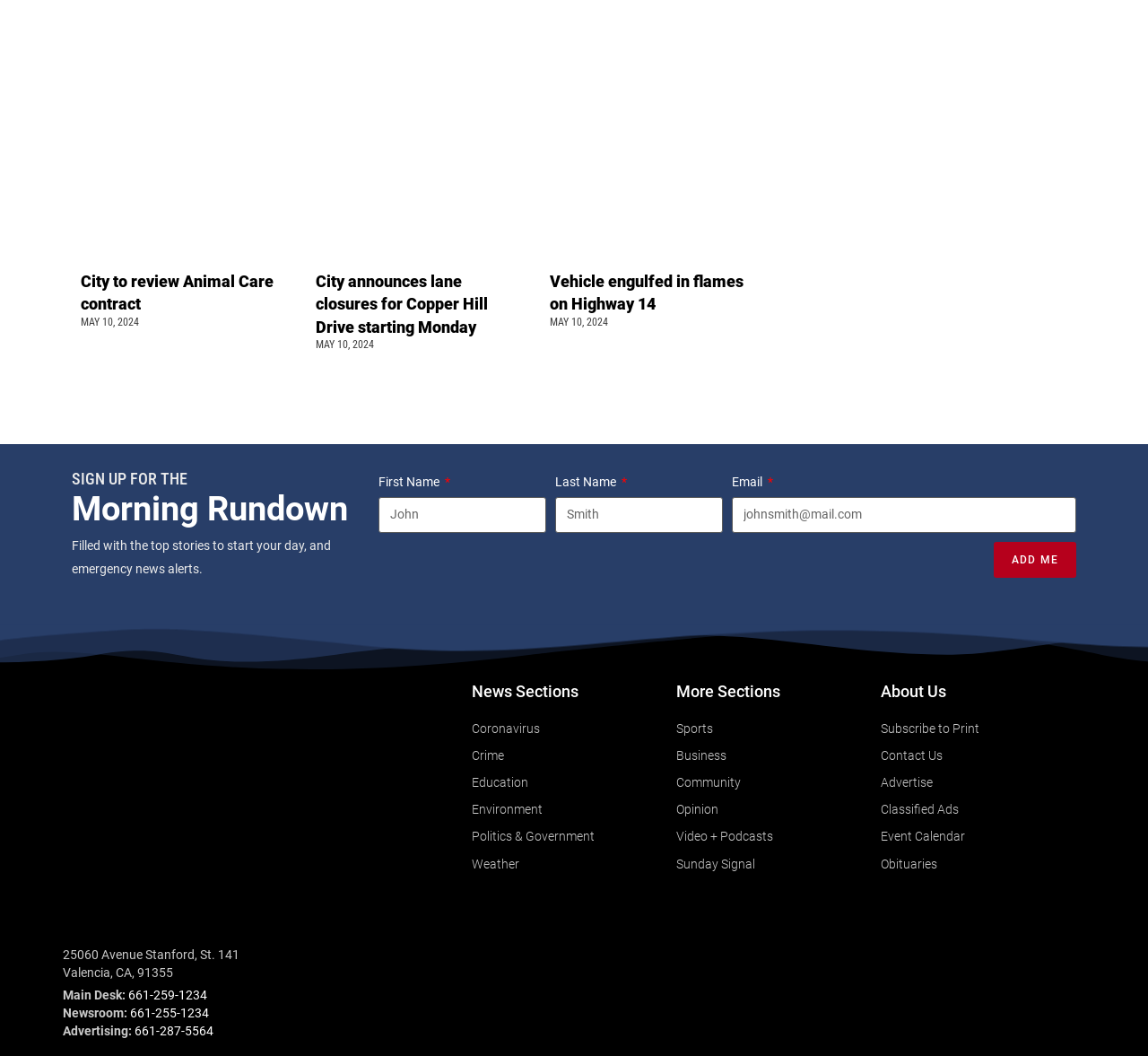Can you give a comprehensive explanation to the question given the content of the image?
What is the date of the news articles?

The date of the news articles can be found in the StaticText elements with the text 'MAY 10, 2024' which are located next to each news heading.